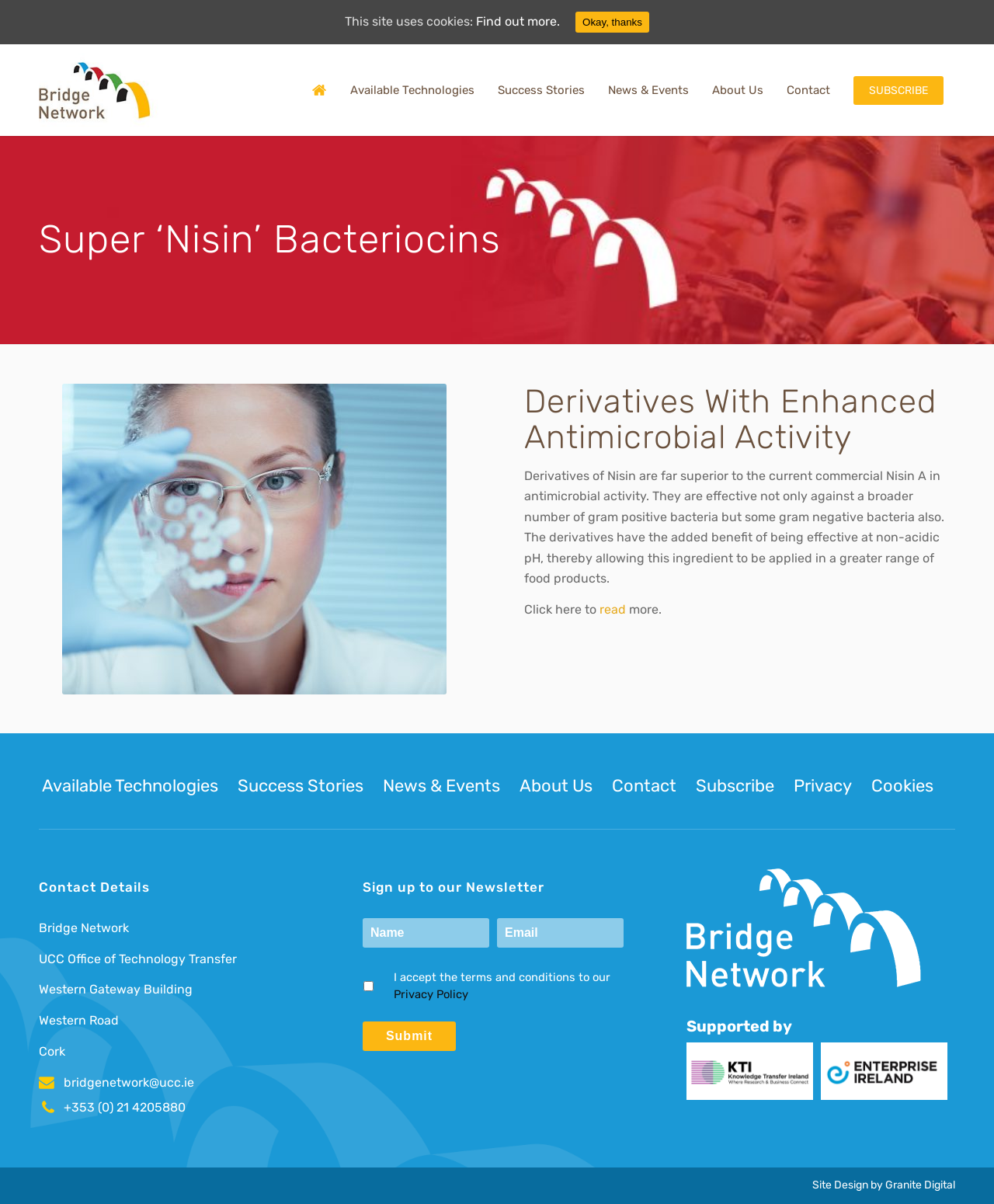Answer the question briefly using a single word or phrase: 
What is the name of the bacteriocin mentioned on the webpage?

Nisin